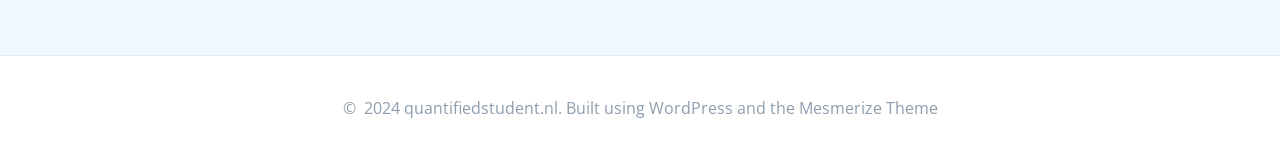Identify the bounding box of the HTML element described here: "Webb City, MO". Provide the coordinates as four float numbers between 0 and 1: [left, top, right, bottom].

None